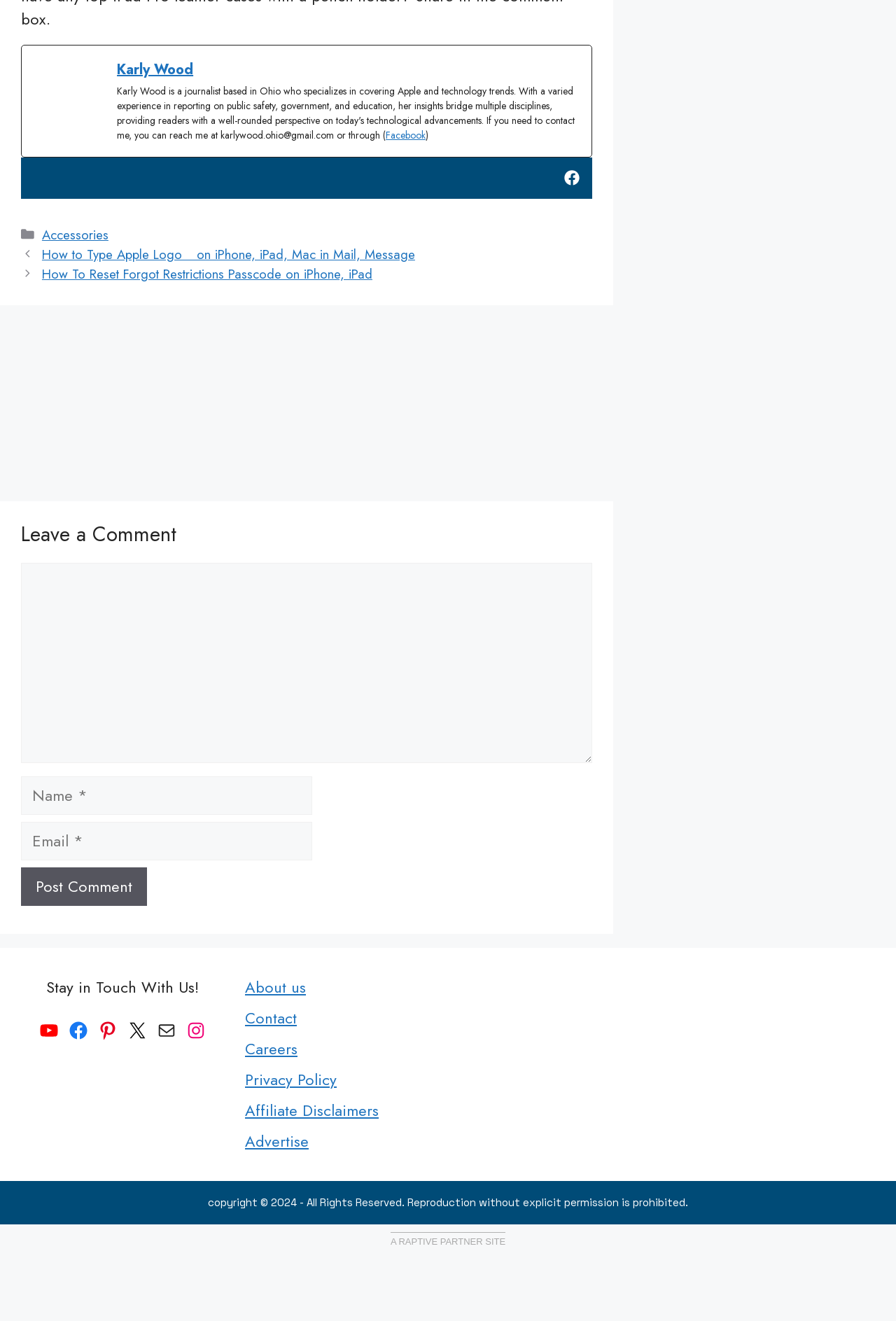Determine the bounding box coordinates of the target area to click to execute the following instruction: "Click on the author's name."

[0.131, 0.045, 0.216, 0.061]